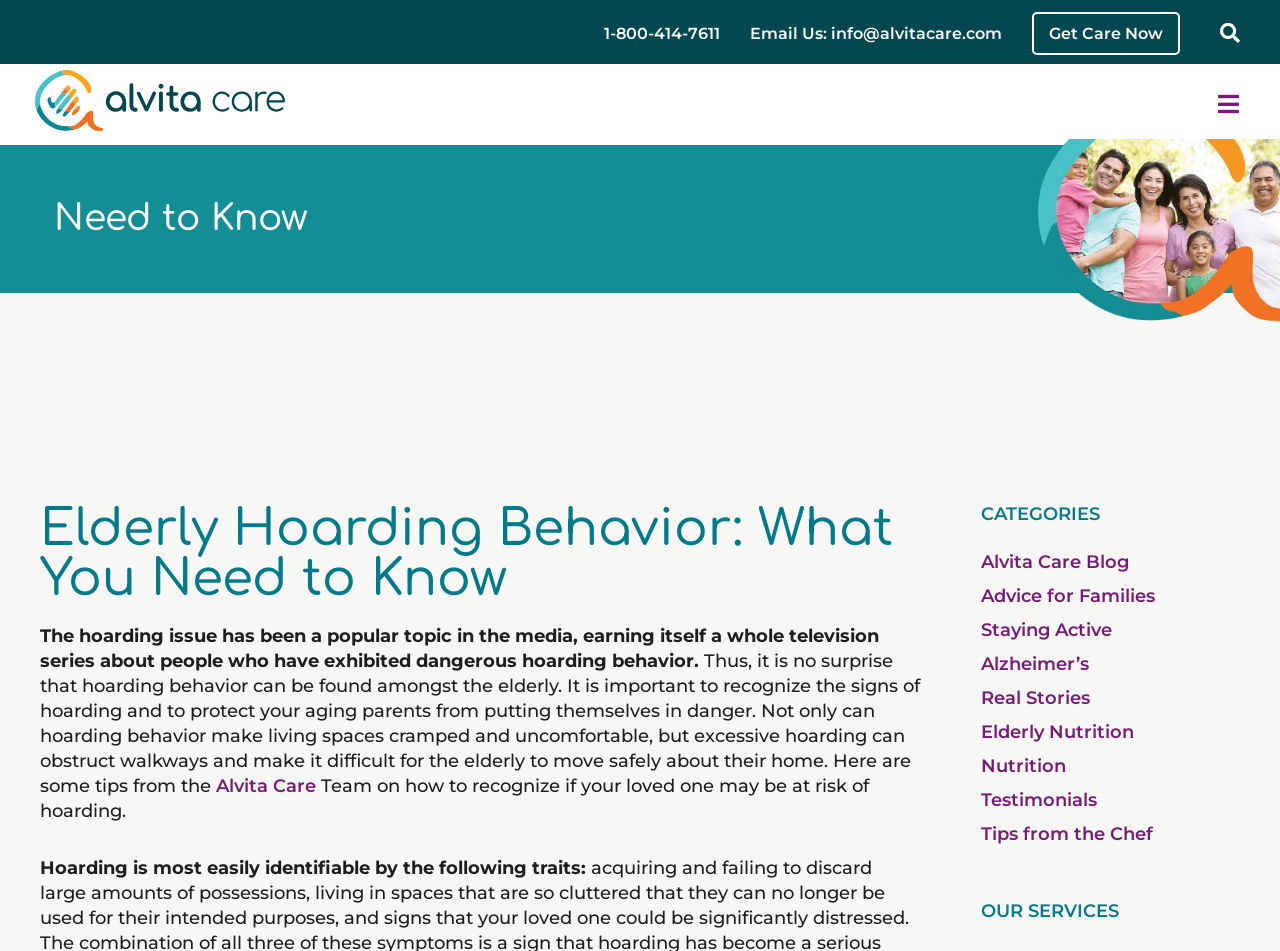Generate the text of the webpage's primary heading.

Need to Know